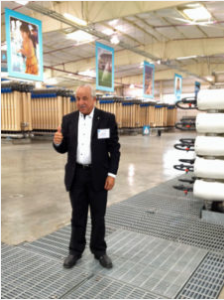Provide an in-depth description of all elements within the image.

The image features Mark Millan, a principal at Data Instincts, standing confidently in a wastewater treatment facility. Dressed in a formal black suit with a white shirt, he gestures with his thumb up, symbolizing positivity and confidence in modern water treatment technologies. In the background, rows of large reverse-osmosis membranes are visibly lined up, crucial components of the facility that help purify wastewater. The indoor setting reflects a sophisticated engineering environment, aimed at addressing water scarcity through advanced purification methods. The context resonates with ongoing efforts to promote public acceptance of treated wastewater as a viable source of drinking water, emphasizing the intersection of innovation and sustainability in addressing California's water crises.